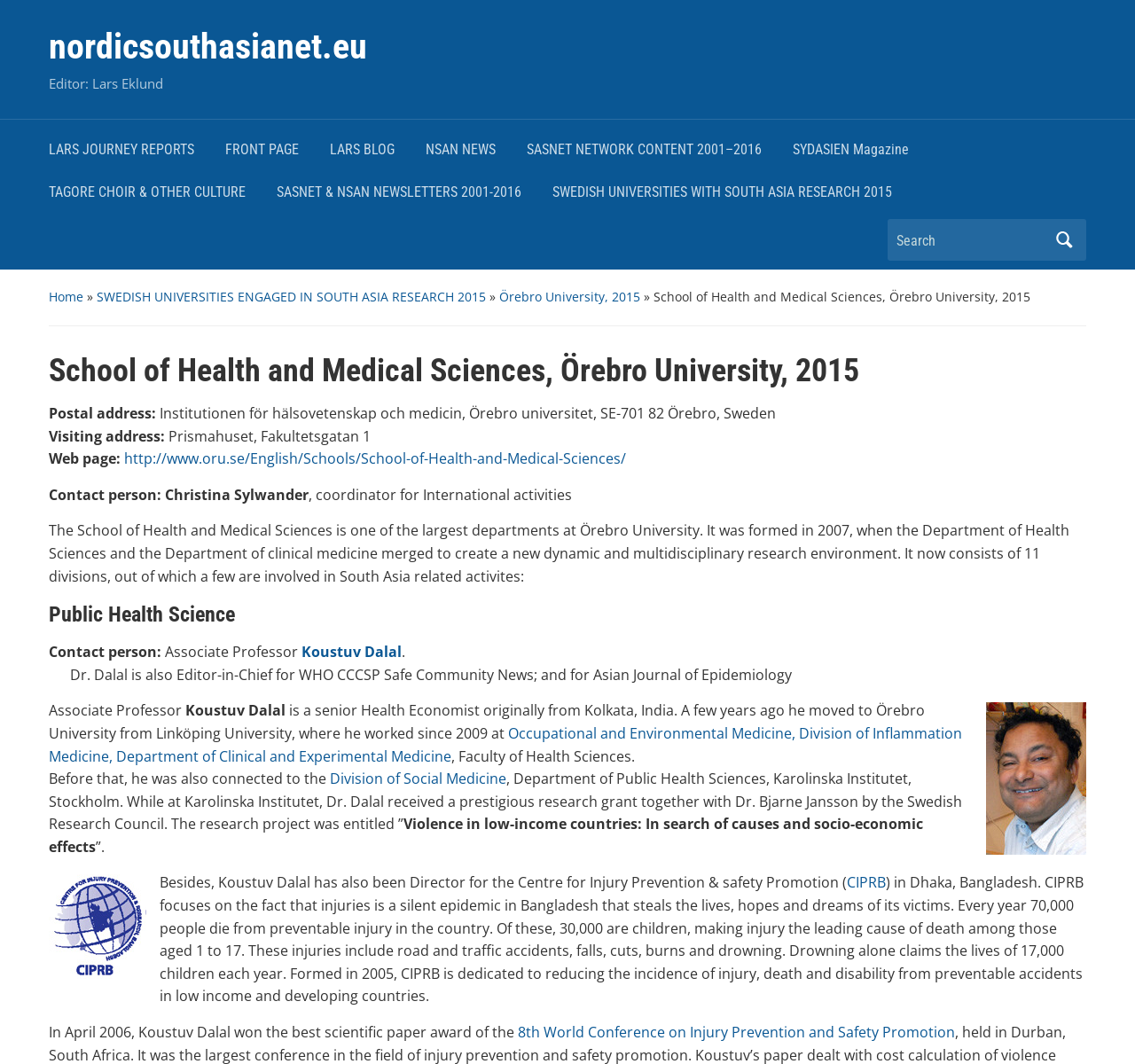Who is the contact person for International activities?
Please answer the question with a single word or phrase, referencing the image.

Christina Sylwander